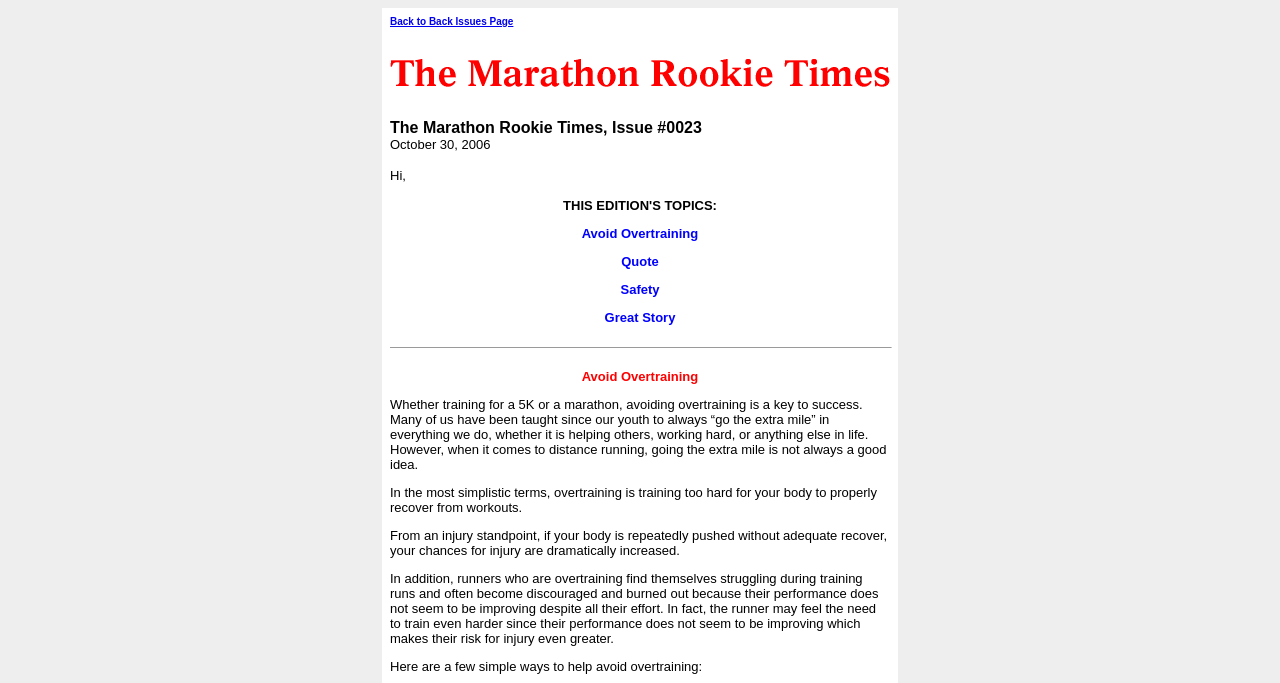What is the consequence of overtraining?
Based on the image, provide a one-word or brief-phrase response.

Increased injury risk